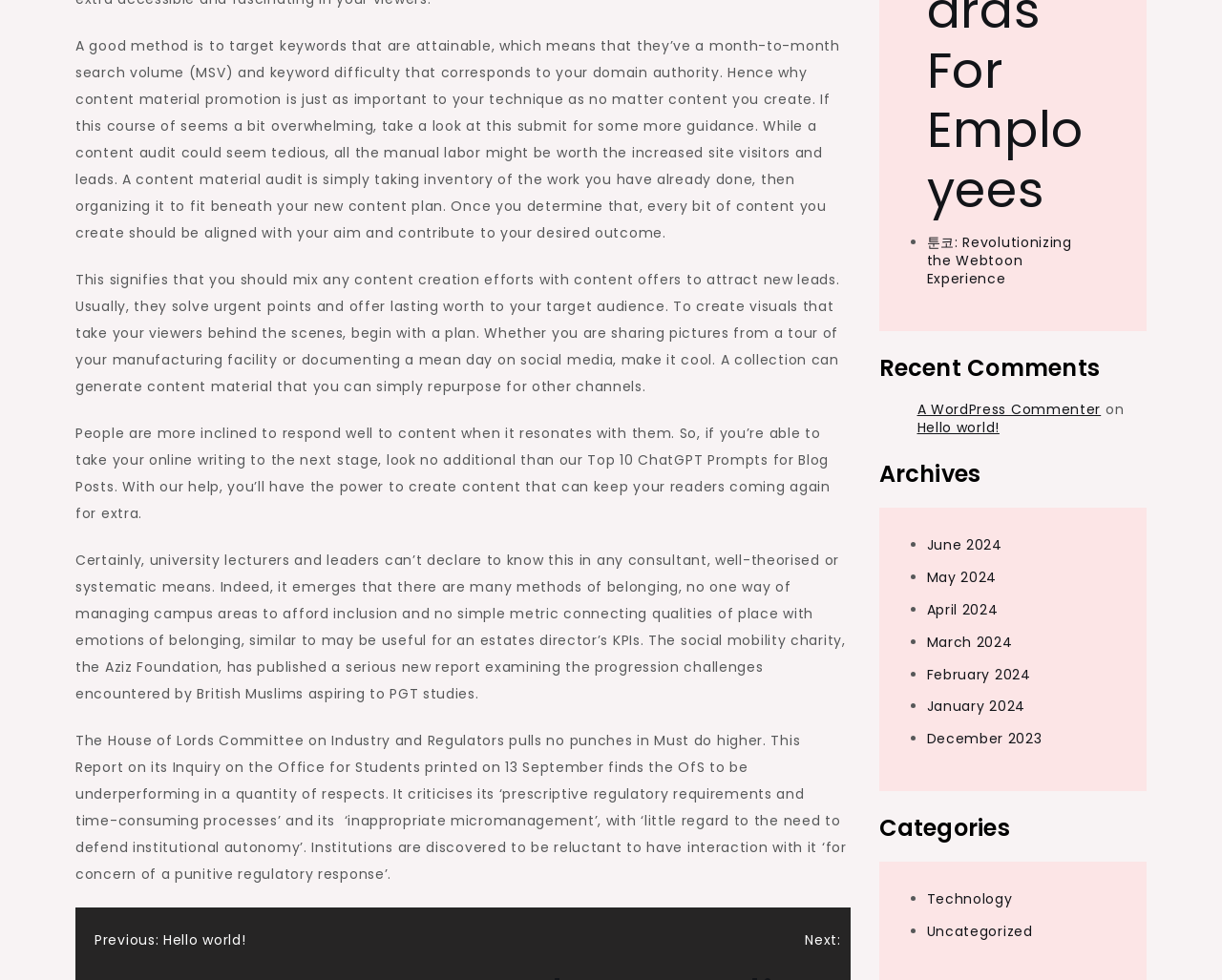What is the purpose of creating visuals?
Can you offer a detailed and complete answer to this question?

According to the second paragraph, creating visuals is meant to take the audience behind the scenes, whether it's sharing pictures from a tour of a manufacturing facility or documenting a mean day on social media, and making it cool.